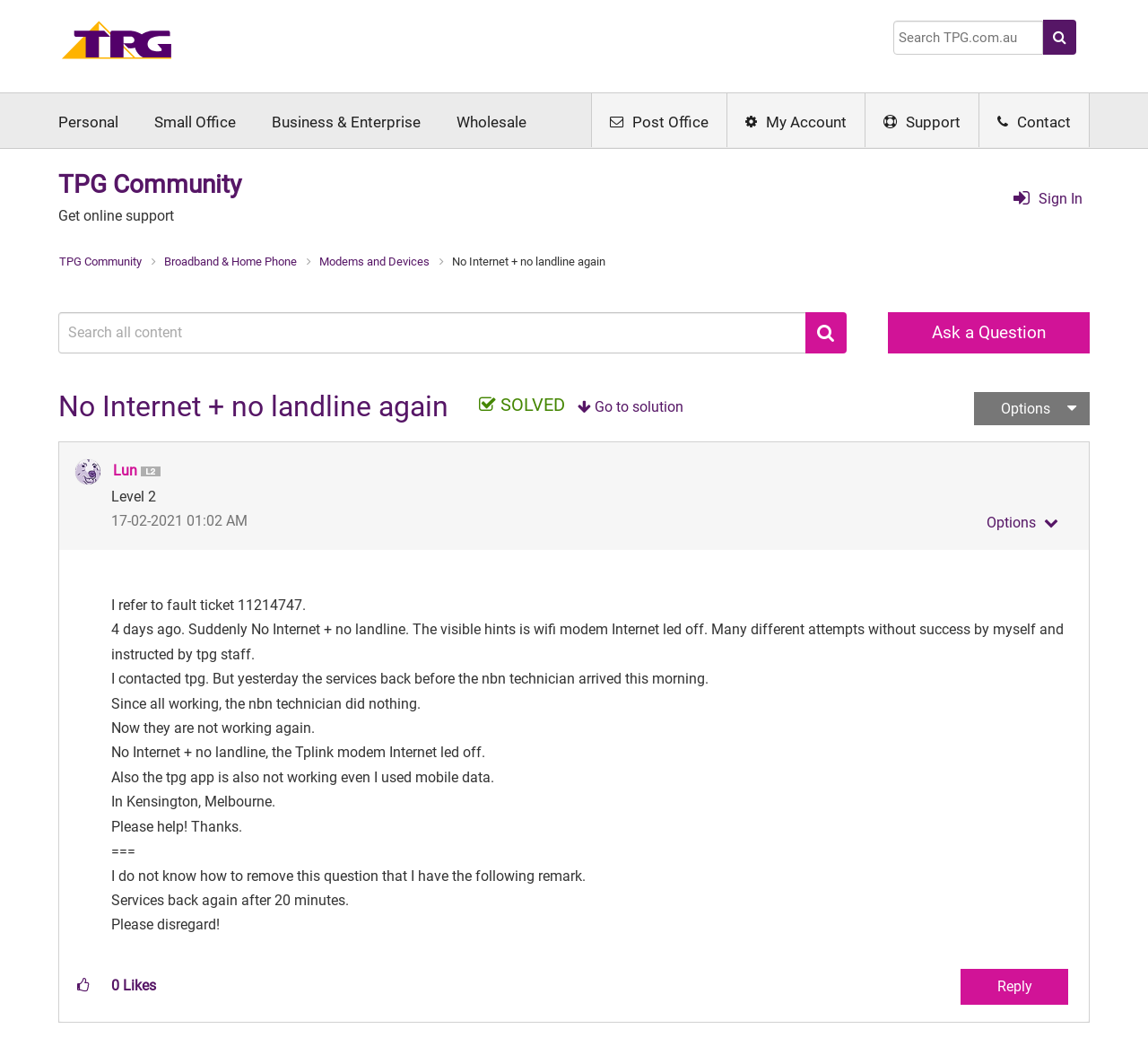Predict the bounding box of the UI element that fits this description: "Share Share on Facebook".

None